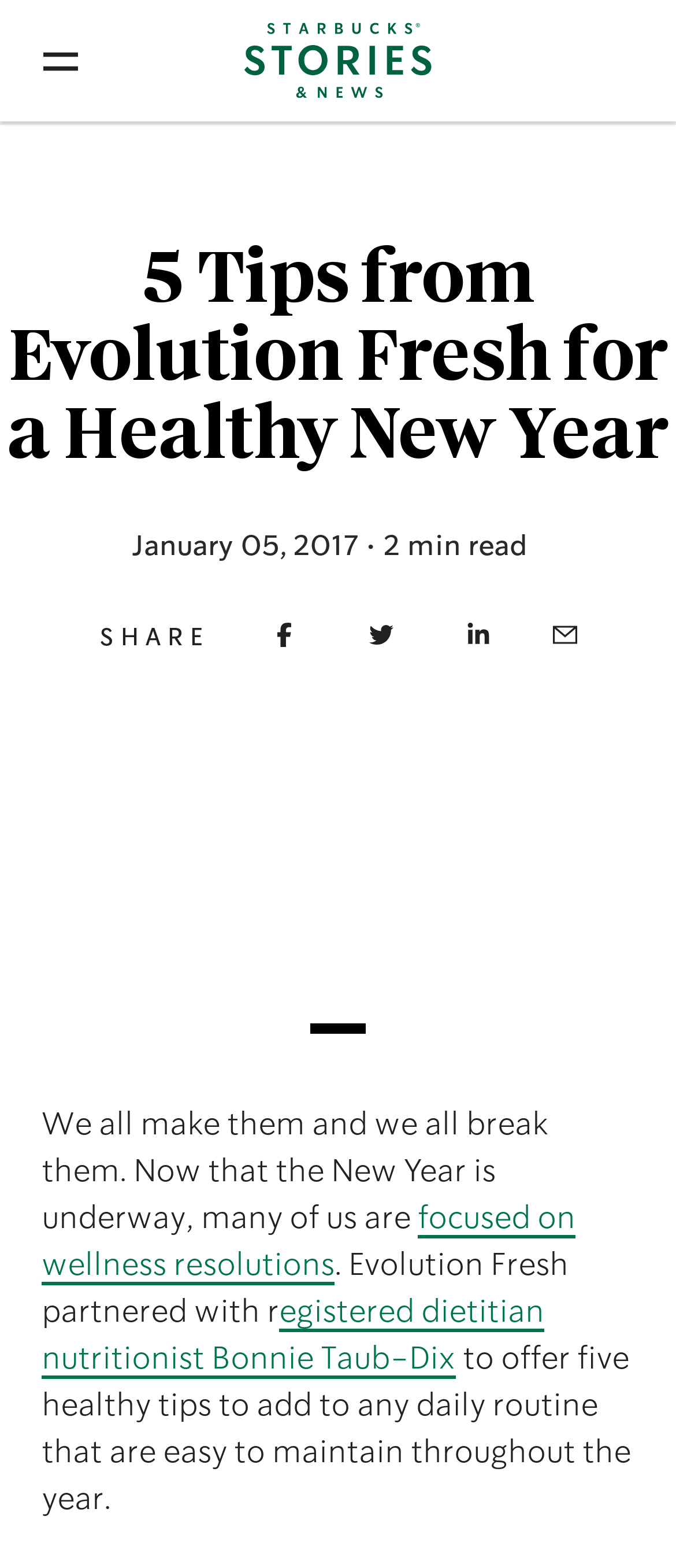Please determine the bounding box coordinates of the area that needs to be clicked to complete this task: 'Share on Facebook'. The coordinates must be four float numbers between 0 and 1, formatted as [left, top, right, bottom].

[0.386, 0.397, 0.453, 0.414]